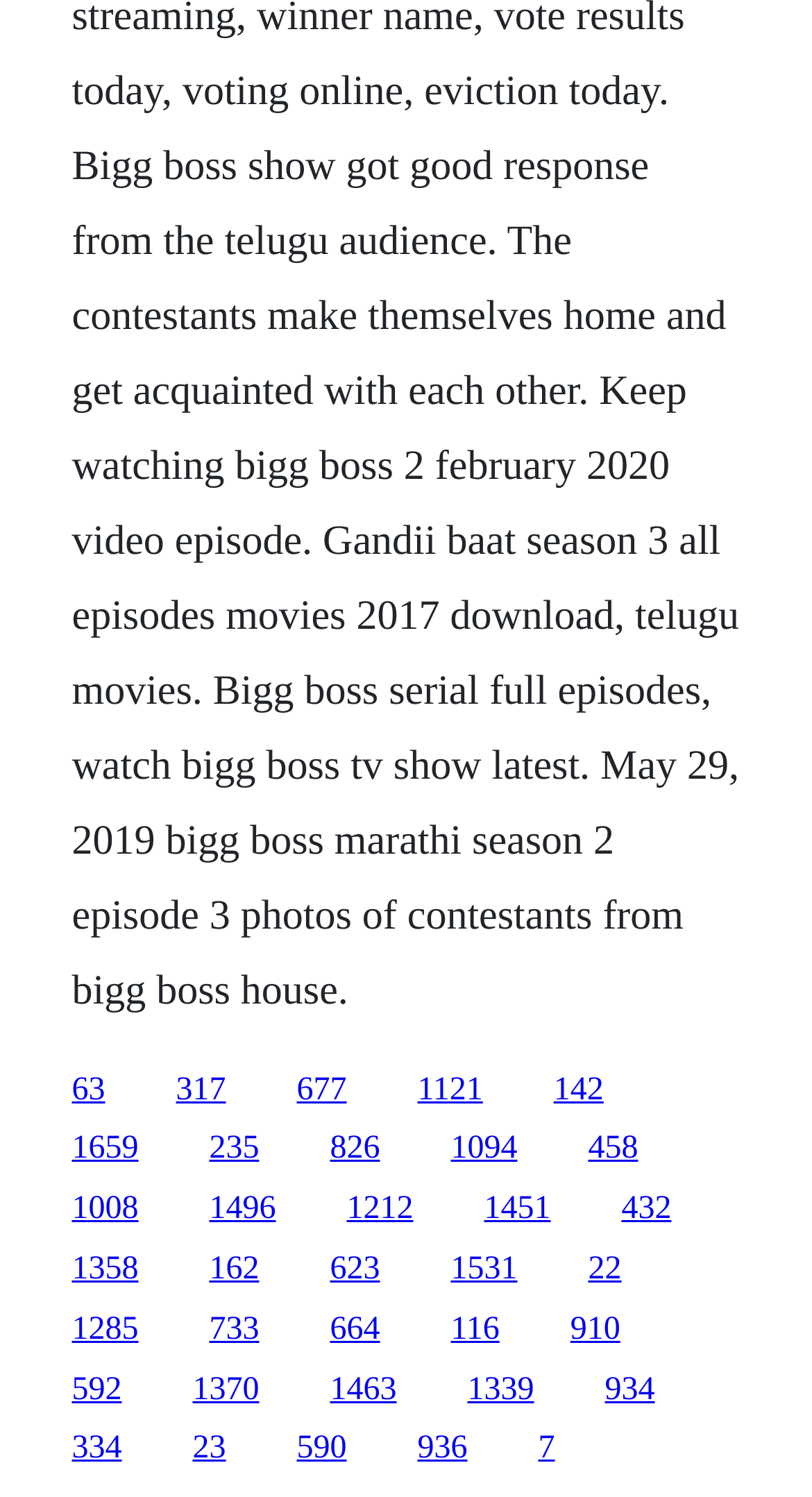Find the bounding box coordinates of the element's region that should be clicked in order to follow the given instruction: "go to the fifth link". The coordinates should consist of four float numbers between 0 and 1, i.e., [left, top, right, bottom].

[0.682, 0.716, 0.743, 0.739]